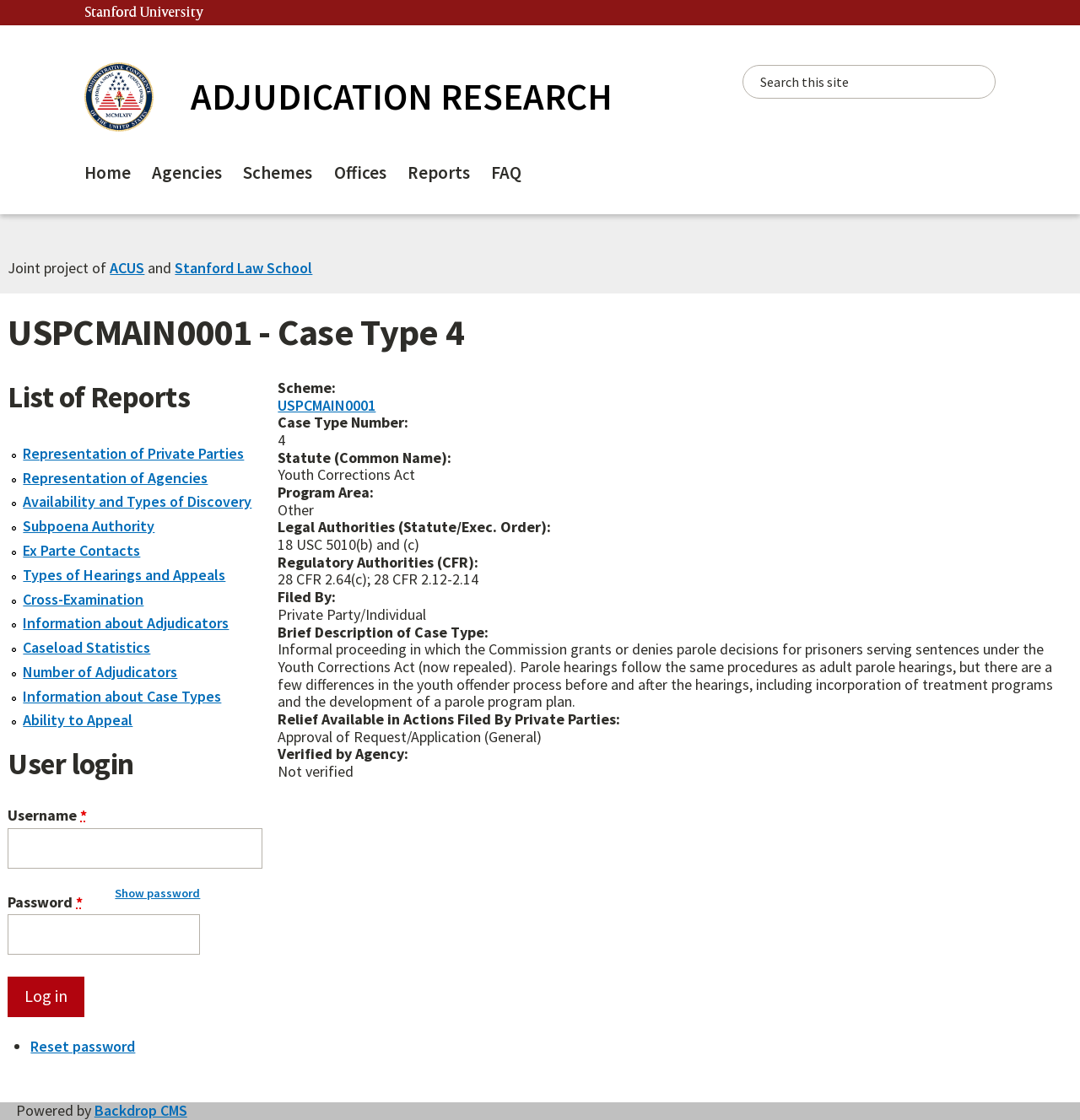Determine the bounding box coordinates of the clickable area required to perform the following instruction: "Search this site". The coordinates should be represented as four float numbers between 0 and 1: [left, top, right, bottom].

[0.651, 0.056, 0.922, 0.131]